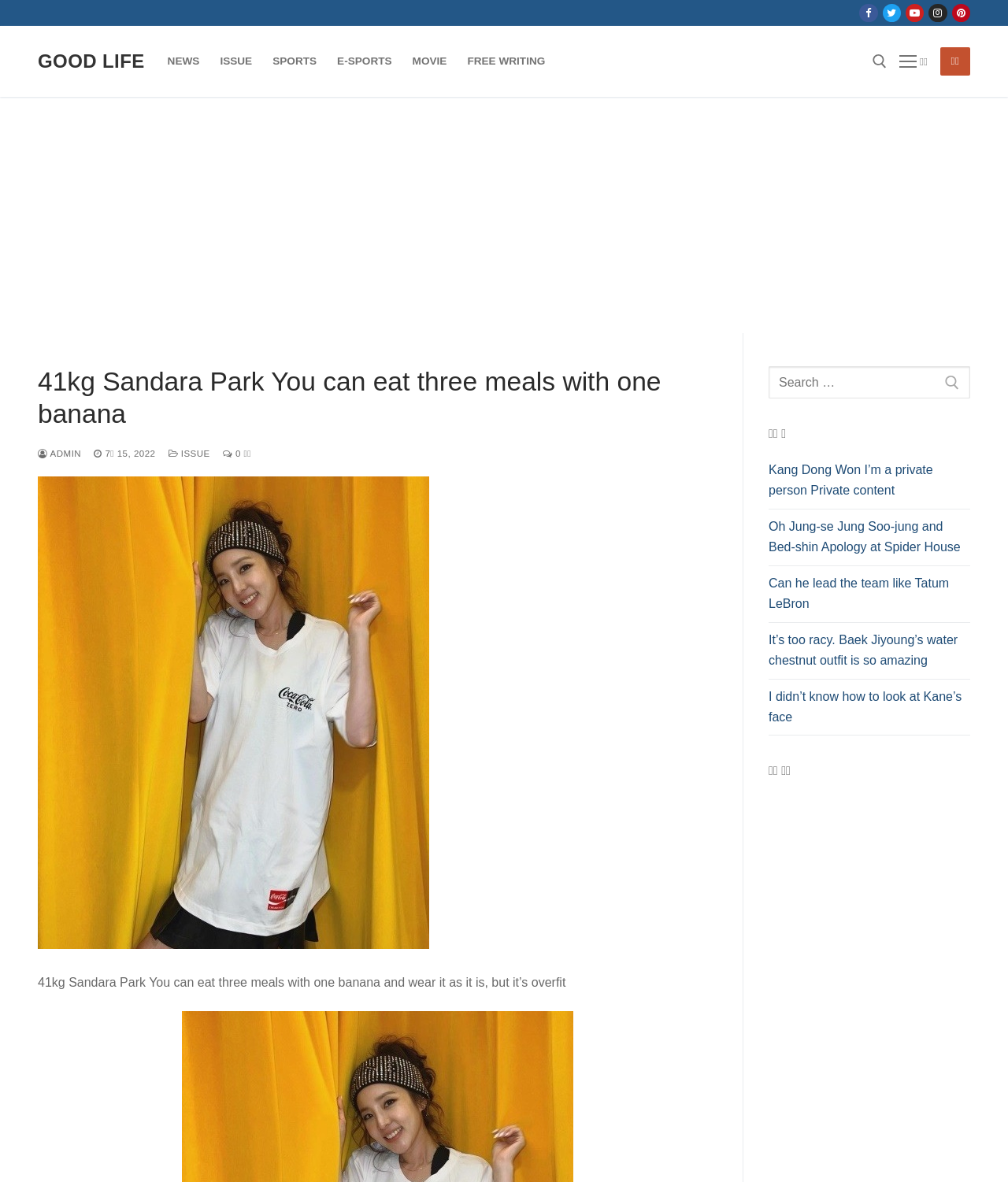Identify the bounding box coordinates of the region I need to click to complete this instruction: "Read the latest article".

[0.762, 0.389, 0.962, 0.431]